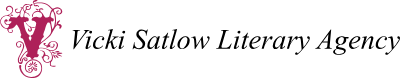What is the focus of the agency?
Please analyze the image and answer the question with as much detail as possible.

The agency's focus can be inferred from the design of the logo, which combines a stylized 'V' with artistic elements, reflecting the agency's literary focus. Additionally, the webpage is dedicated to the 'Special Prize for Young Authors', further emphasizing the agency's literary focus.